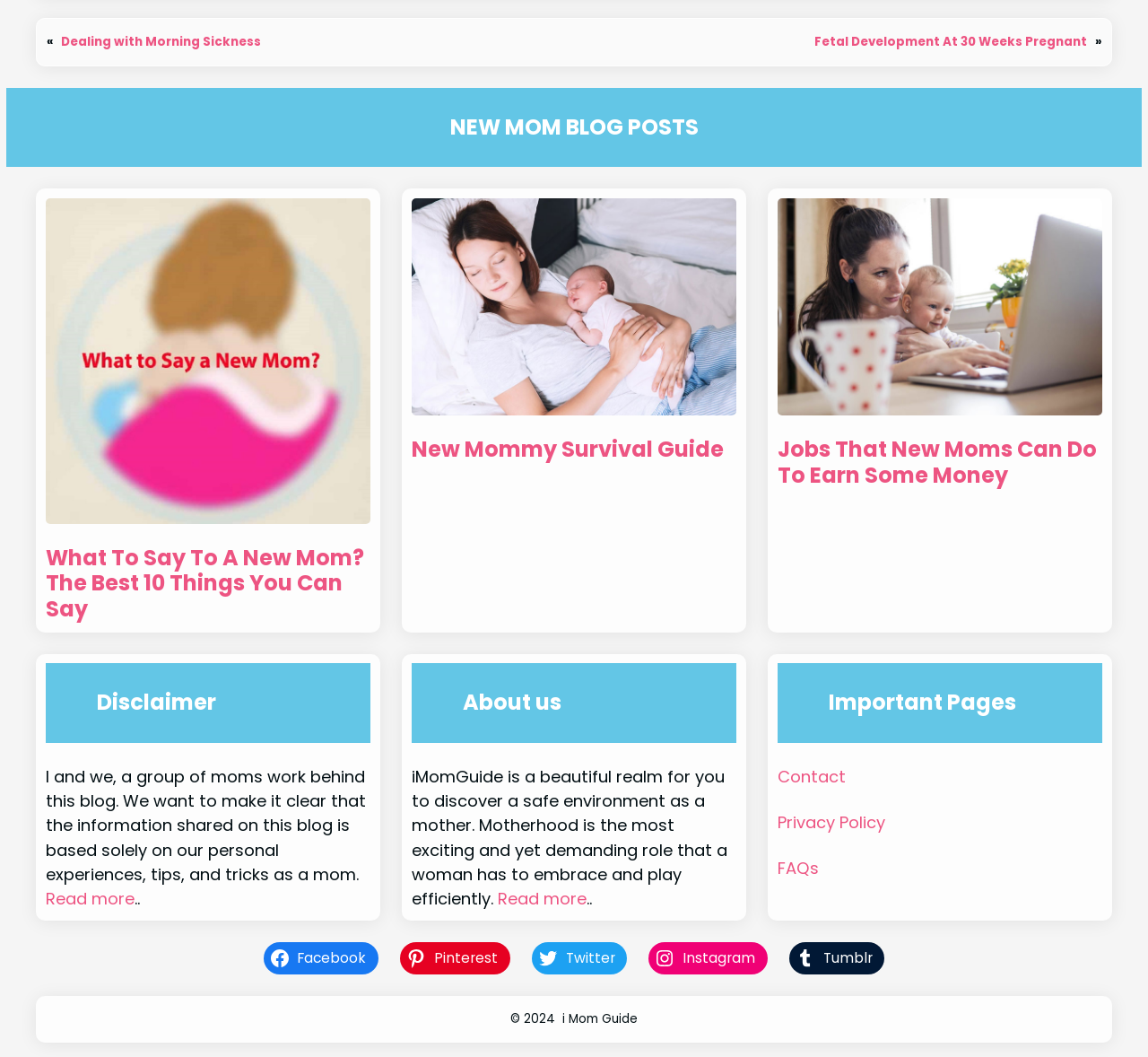What is the purpose of the 'Disclaimer' section?
Could you give a comprehensive explanation in response to this question?

The 'Disclaimer' section states that the information shared on the blog is based solely on the personal experiences, tips, and tricks of the moms behind the blog. This suggests that the purpose of the 'Disclaimer' section is to clarify the source of the information presented on the blog.